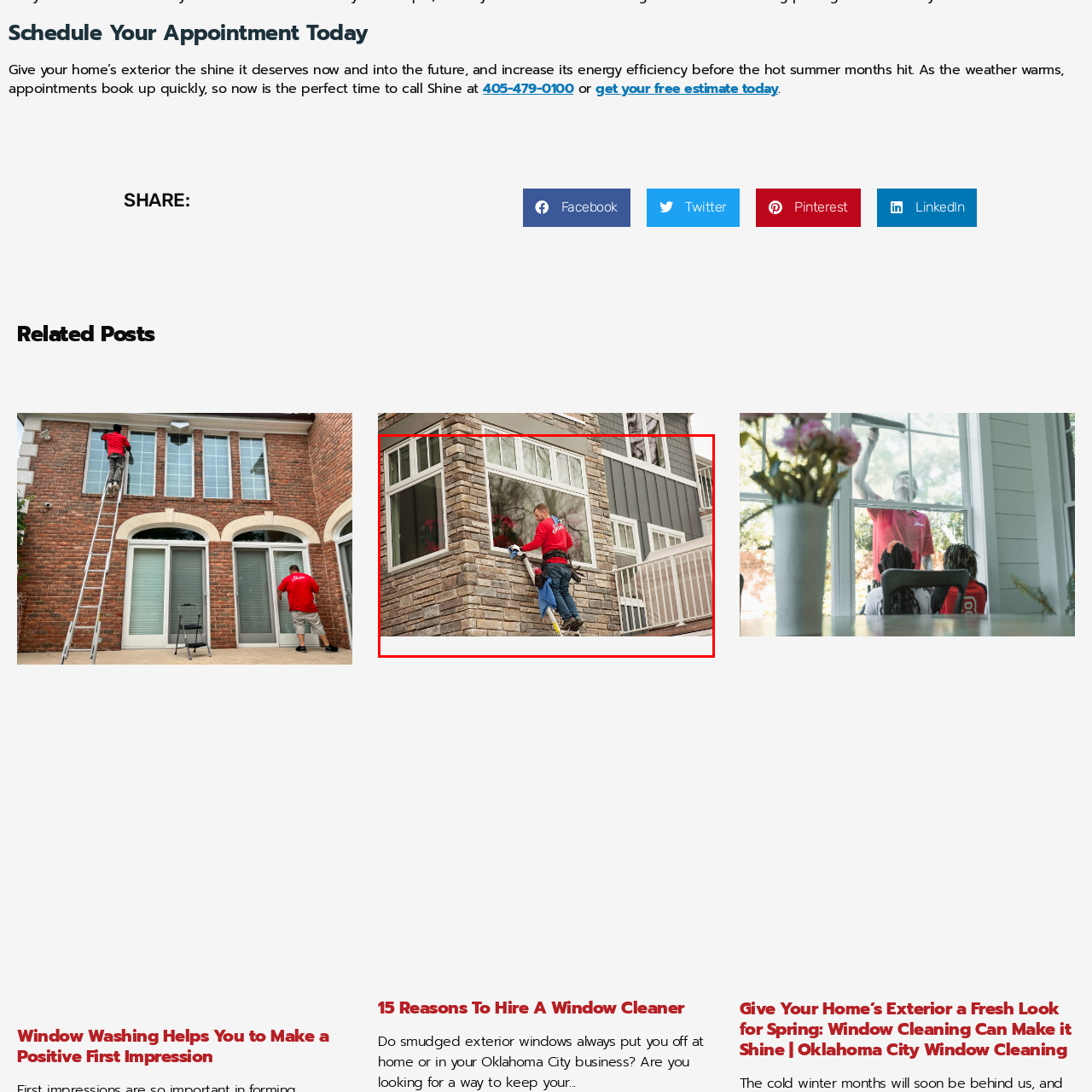Offer a meticulous description of everything depicted in the red-enclosed portion of the image.

The image showcases a window cleaner in action, diligently attending to a large window on a modern stone and siding house. The cleaner, dressed in a red shirt, is positioned on a sturdy ladder, securely holding a cleaning cloth and equipment. The backdrop features multiple windows adorned with potted red plants, reflecting a warm and inviting atmosphere. This scene emphasizes the importance of professional window cleaning services, highlighting how such services not only enhance the aesthetic appeal of a home but also ensure that windows remain clear and energy-efficient, especially as the seasons change. The caption serves as a reminder of the value of timely appointments for maintaining the beauty and functionality of one's home.